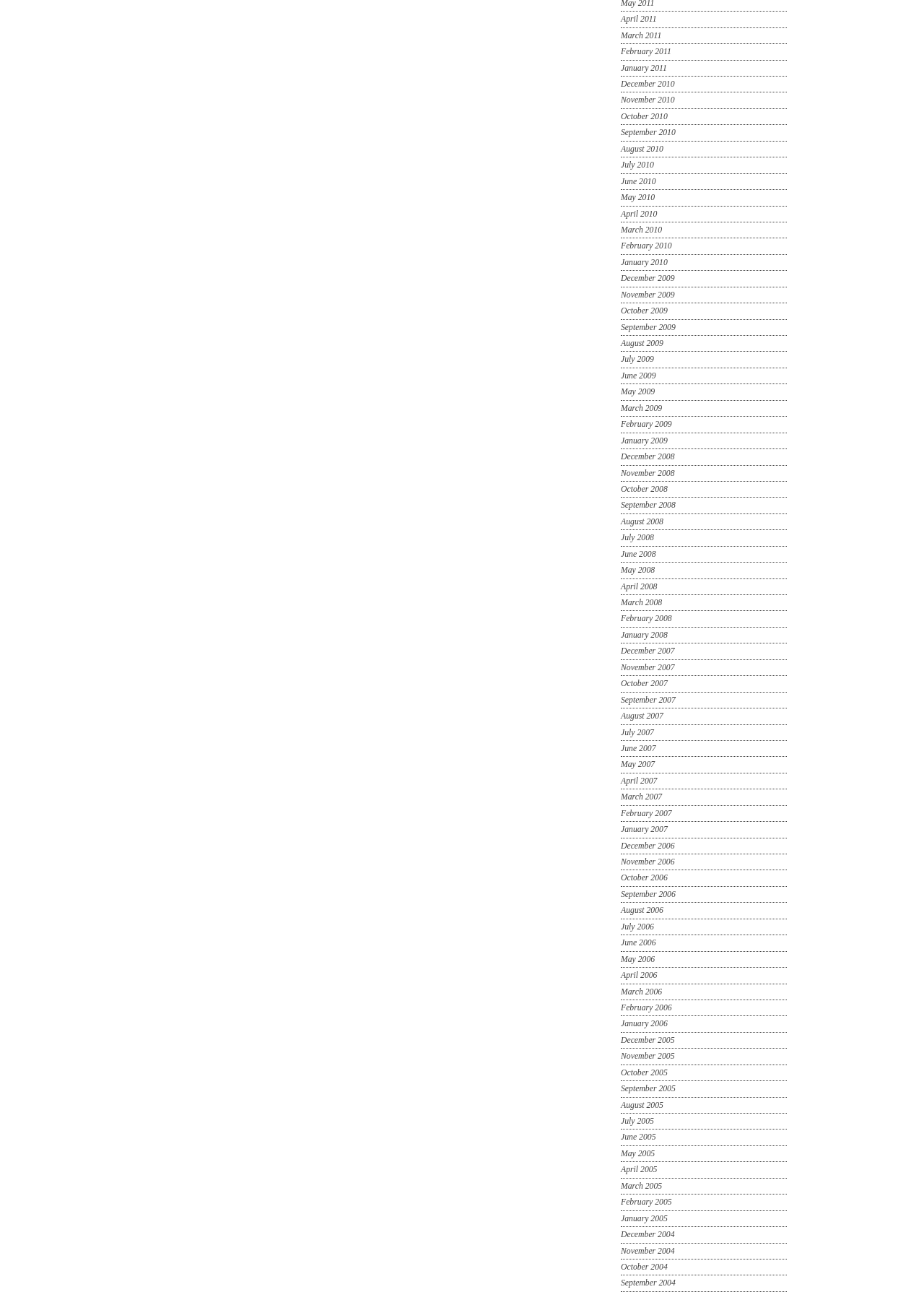Identify the bounding box coordinates for the element you need to click to achieve the following task: "View March 2010 archives". The coordinates must be four float values ranging from 0 to 1, formatted as [left, top, right, bottom].

[0.672, 0.174, 0.852, 0.182]